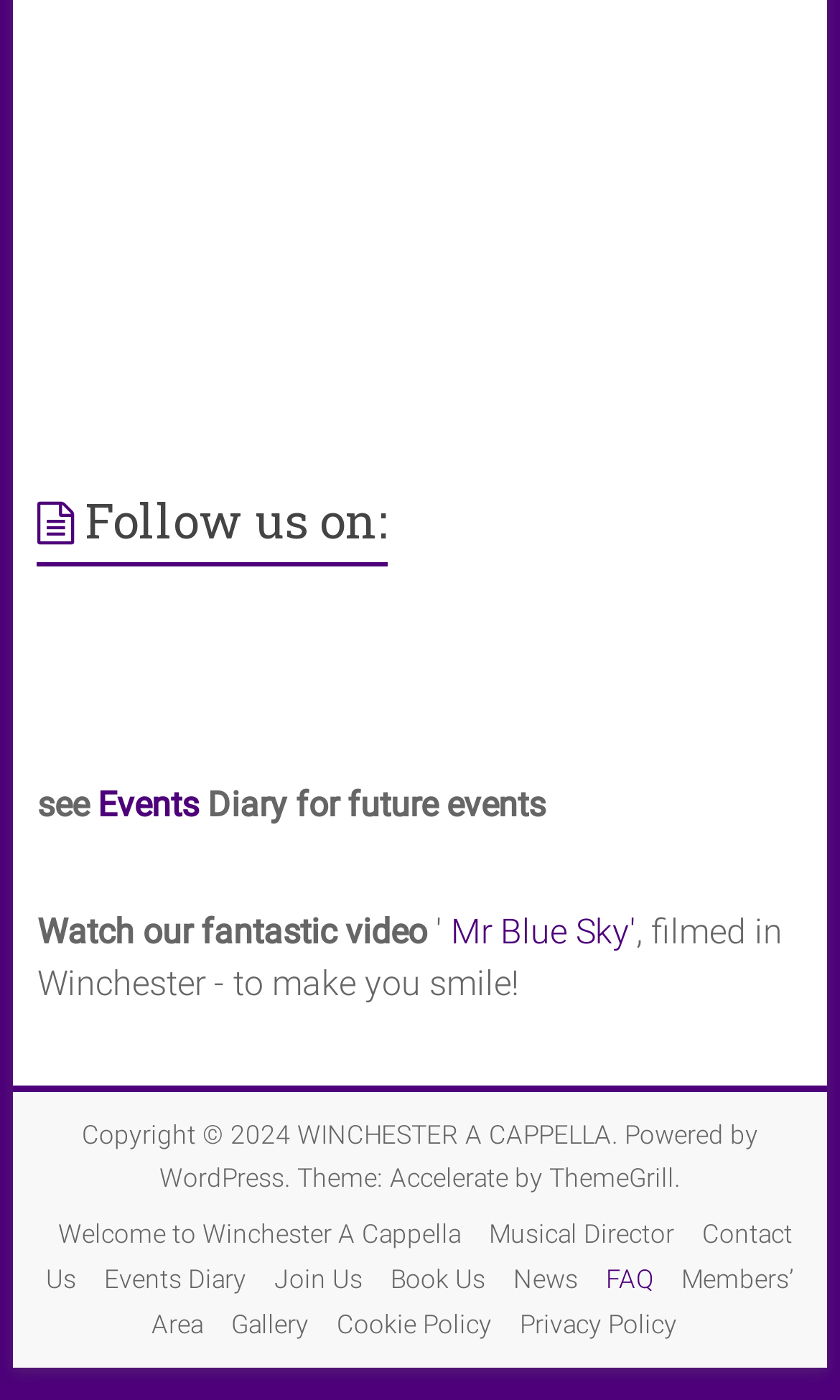How many navigation links are available at the bottom of the webpage?
Make sure to answer the question with a detailed and comprehensive explanation.

I counted the number of links at the bottom of the webpage, starting from 'Welcome to Winchester A Cappella' and ending at 'Privacy Policy', which are eleven in total.